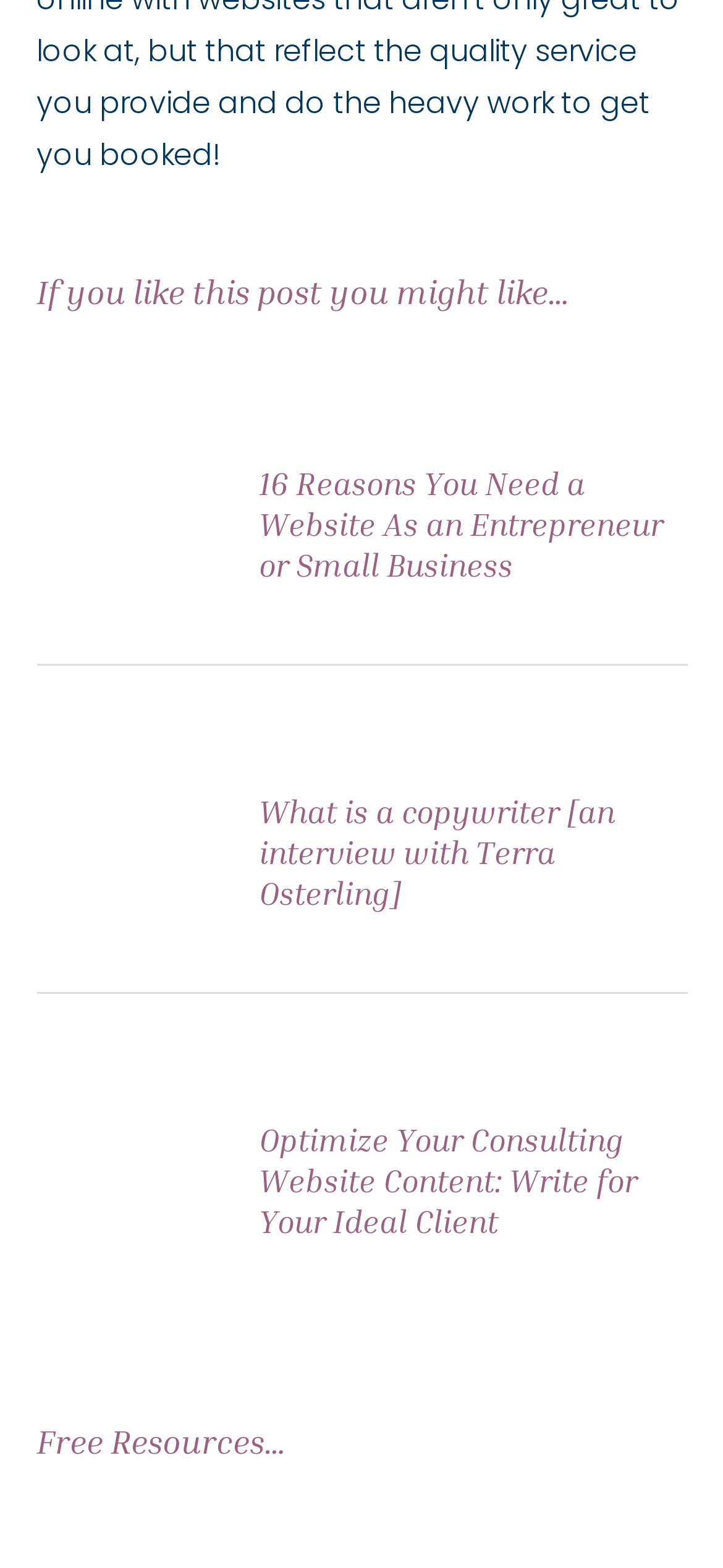How many links are in the second article?
Please use the image to provide an in-depth answer to the question.

I examined the second 'article' element [203] and found two 'link' elements [346] and [347]. These represent two separate links within the second article.